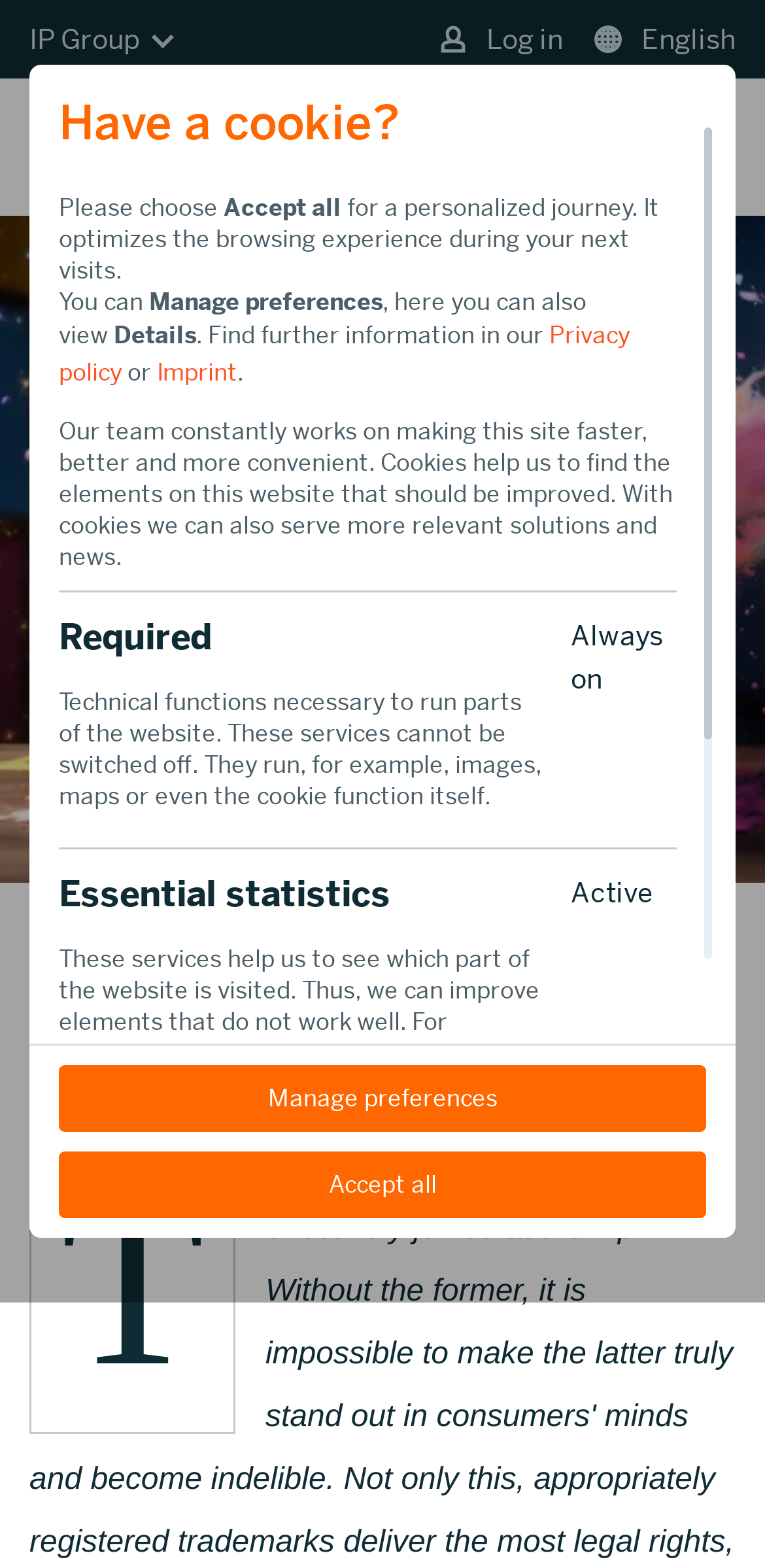Identify the bounding box for the UI element that is described as follows: "parent_node: Toggle navigation".

[0.038, 0.05, 0.518, 0.141]